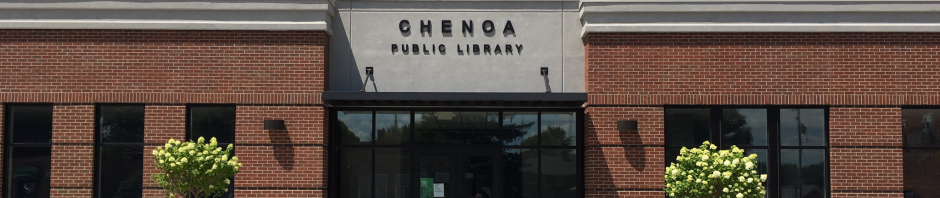Give a short answer to this question using one word or a phrase:
What is displayed above the entrance?

Library's name